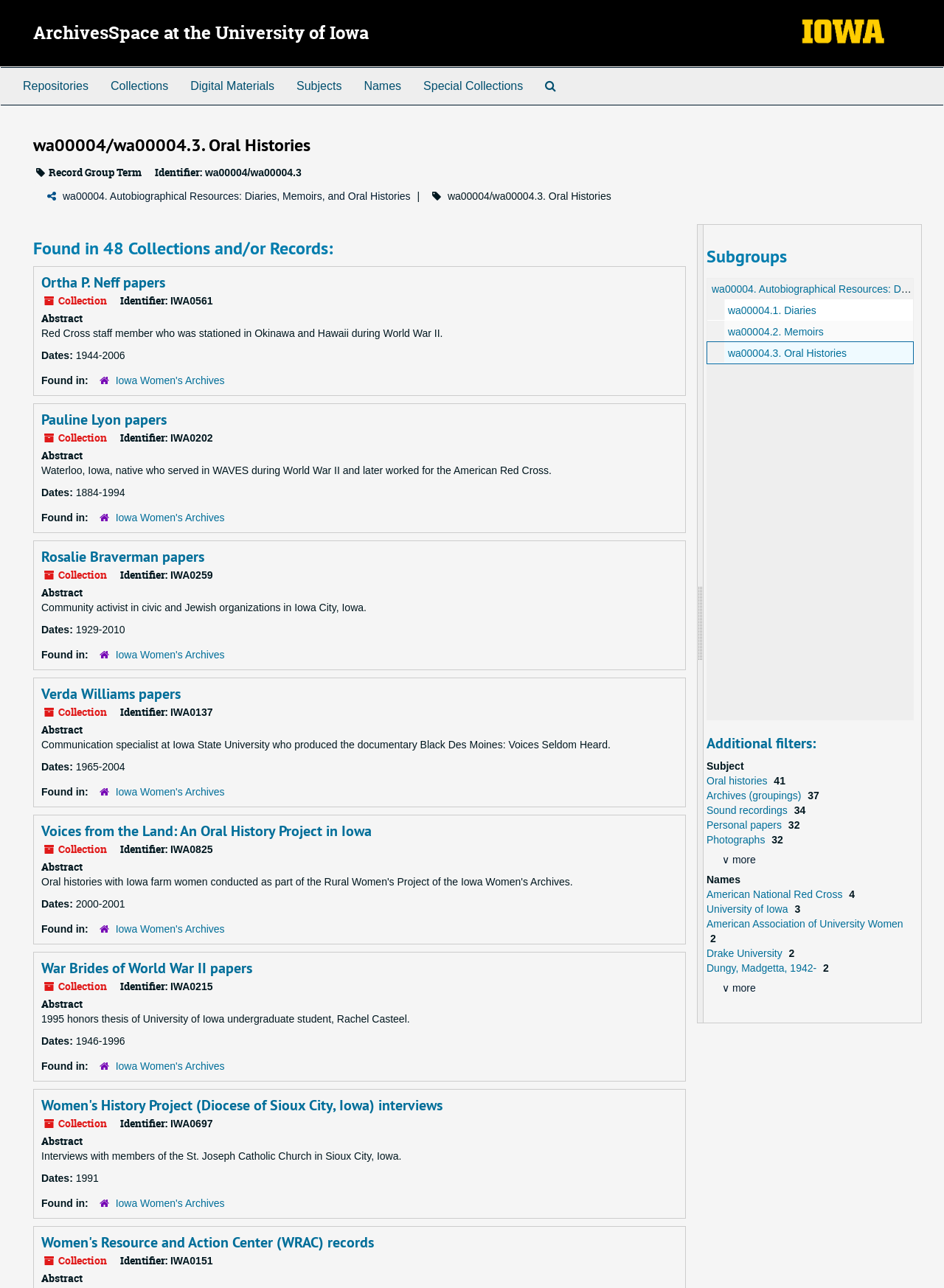What is the name of the university?
Using the information from the image, give a concise answer in one word or a short phrase.

University of Iowa